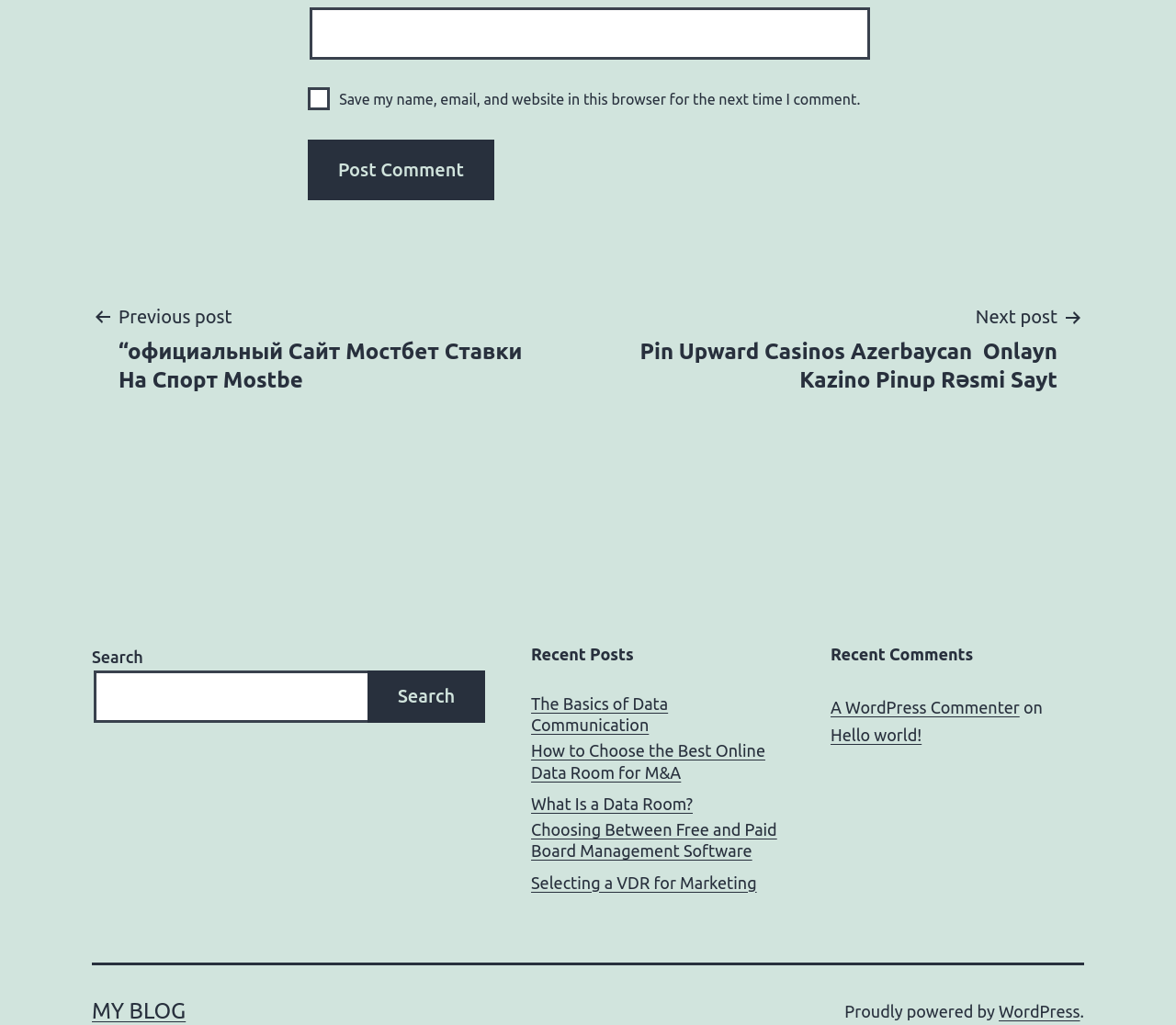Use a single word or phrase to answer the question: What is the category of the posts listed?

Data and technology